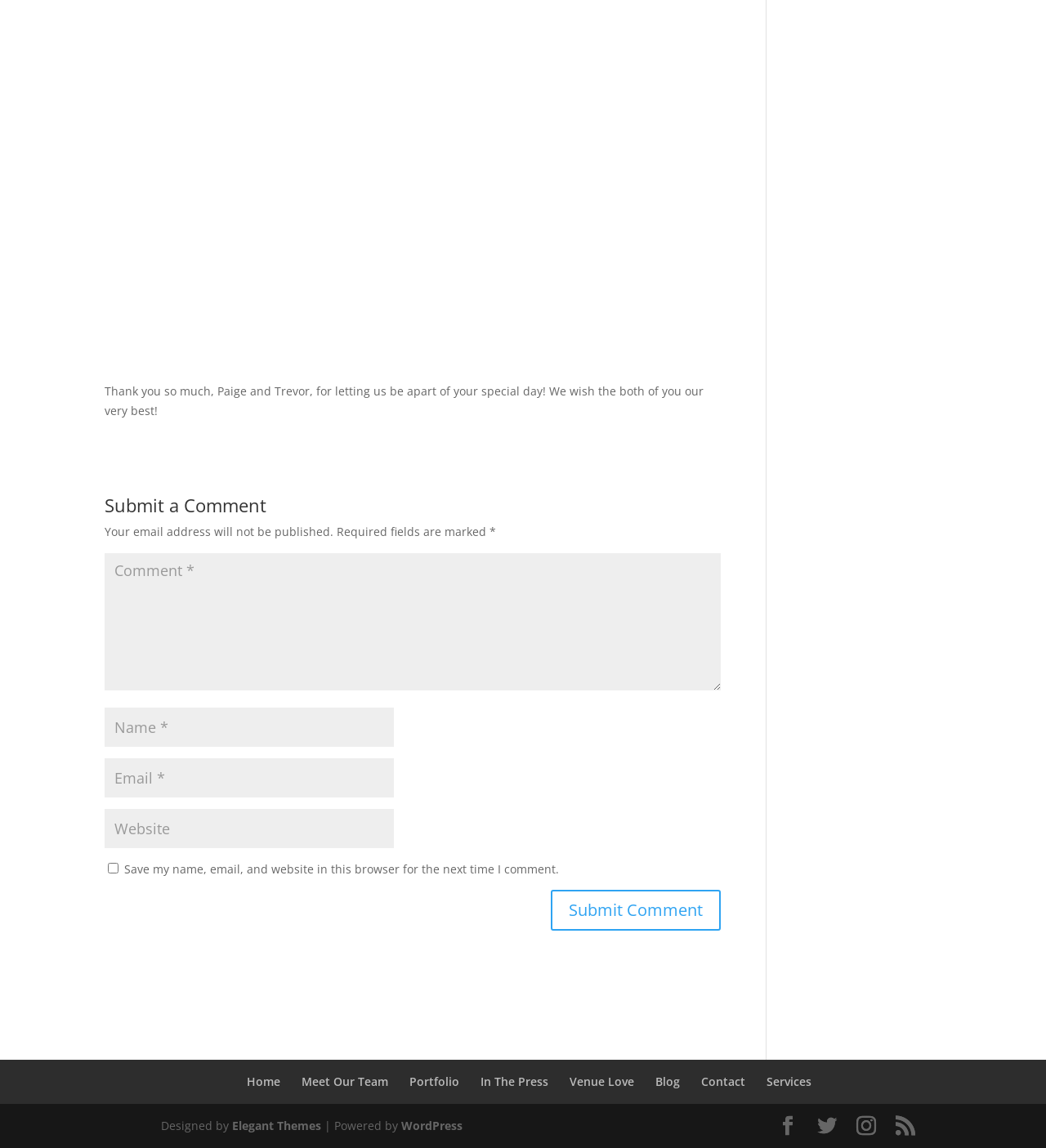Identify the bounding box coordinates of the area you need to click to perform the following instruction: "Submit a comment".

[0.527, 0.775, 0.689, 0.811]